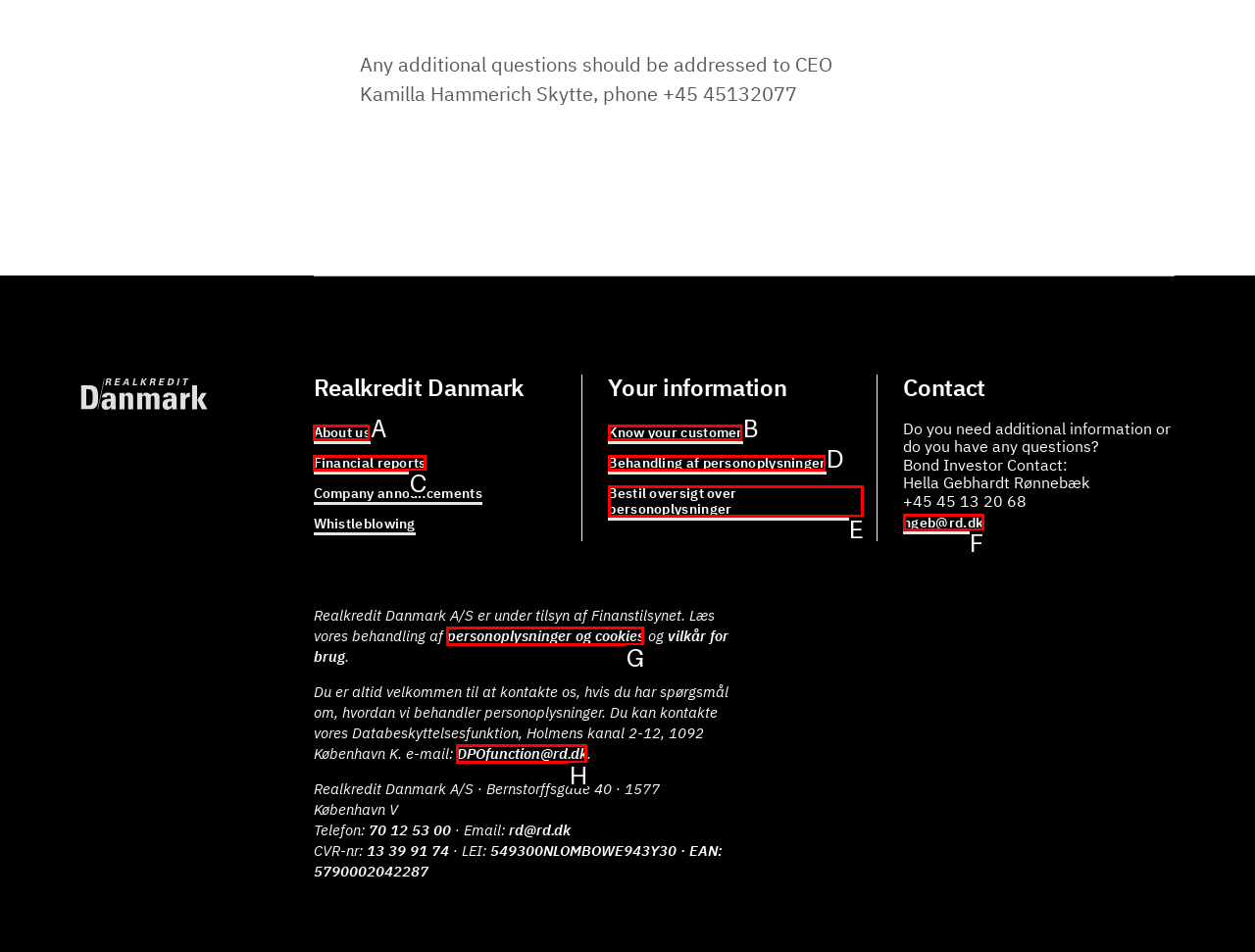Find the UI element described as: Know your customer
Reply with the letter of the appropriate option.

B